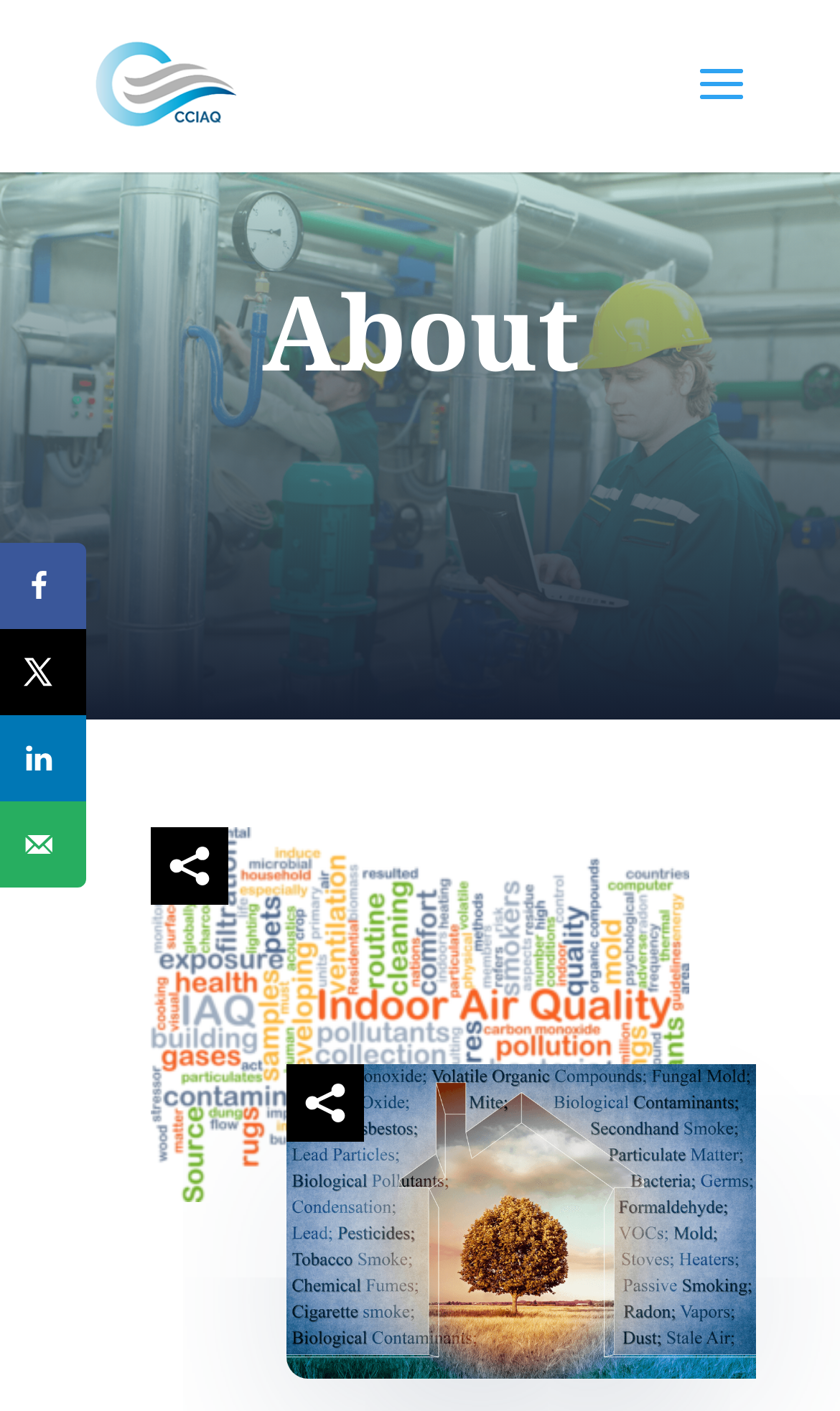Summarize the webpage with a detailed and informative caption.

The webpage is about the Canadian Committee on Indoor Air Quality (CCIAQ), with a focus on pioneering research and solutions for healthier living in Canada. 

At the top left, there is a link to "IAQ Ressource" accompanied by a small image. Below this, a heading "About" is prominently displayed. 

To the right of the "About" heading, there is a small non-descriptive text element. Below this, a large image related to the Canadian Committee on Indoor Air Quality (CCIAQ) takes up a significant portion of the page. 

There are four smaller images arranged vertically below the large image, but their contents are not described. 

On the left side of the page, there is a social sharing sidebar with four links to share the content on Facebook, X, LinkedIn, and via email. Each link is accompanied by a small icon.